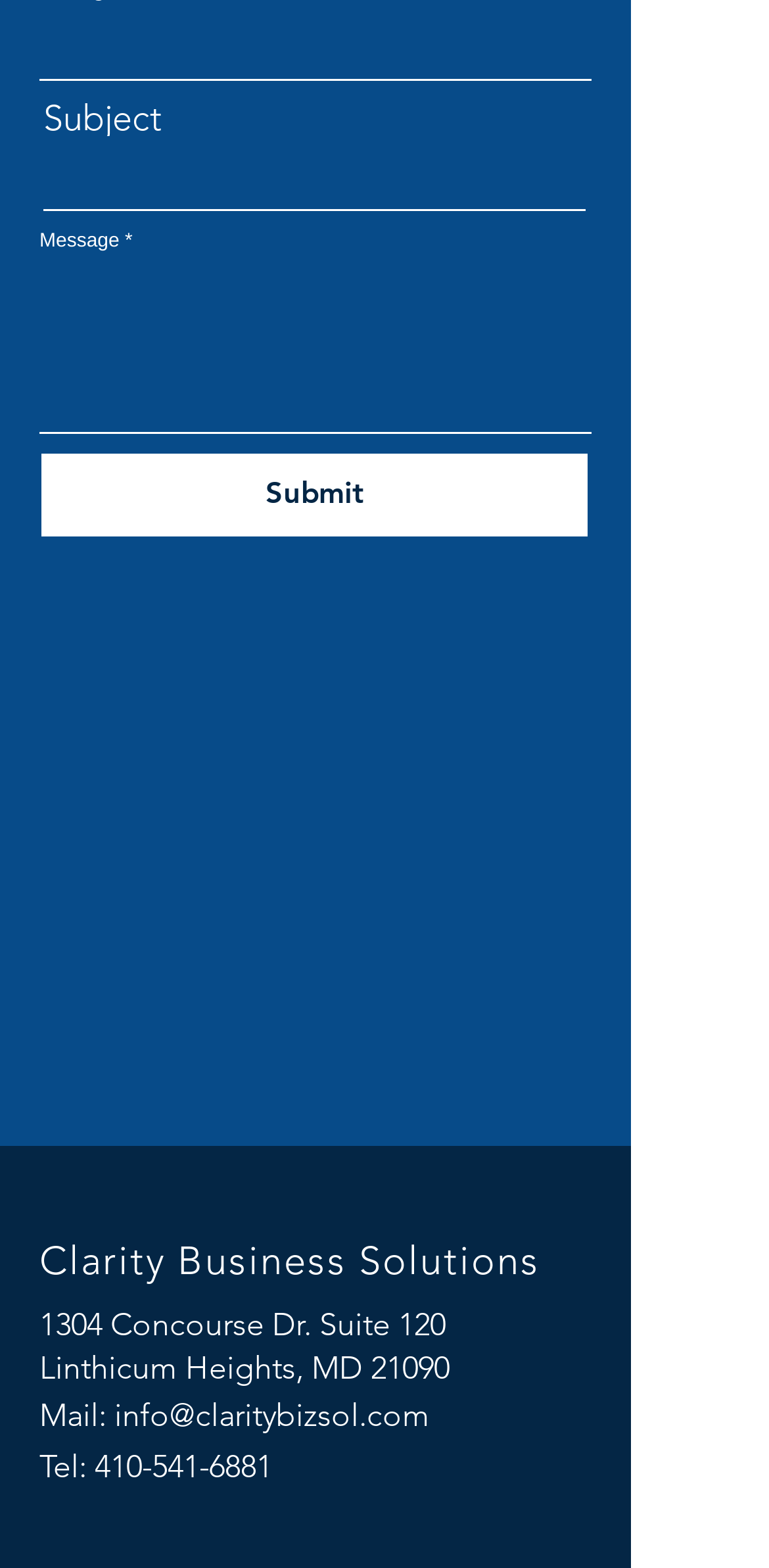Determine the bounding box coordinates of the element that should be clicked to execute the following command: "Write message".

[0.051, 0.16, 0.769, 0.276]